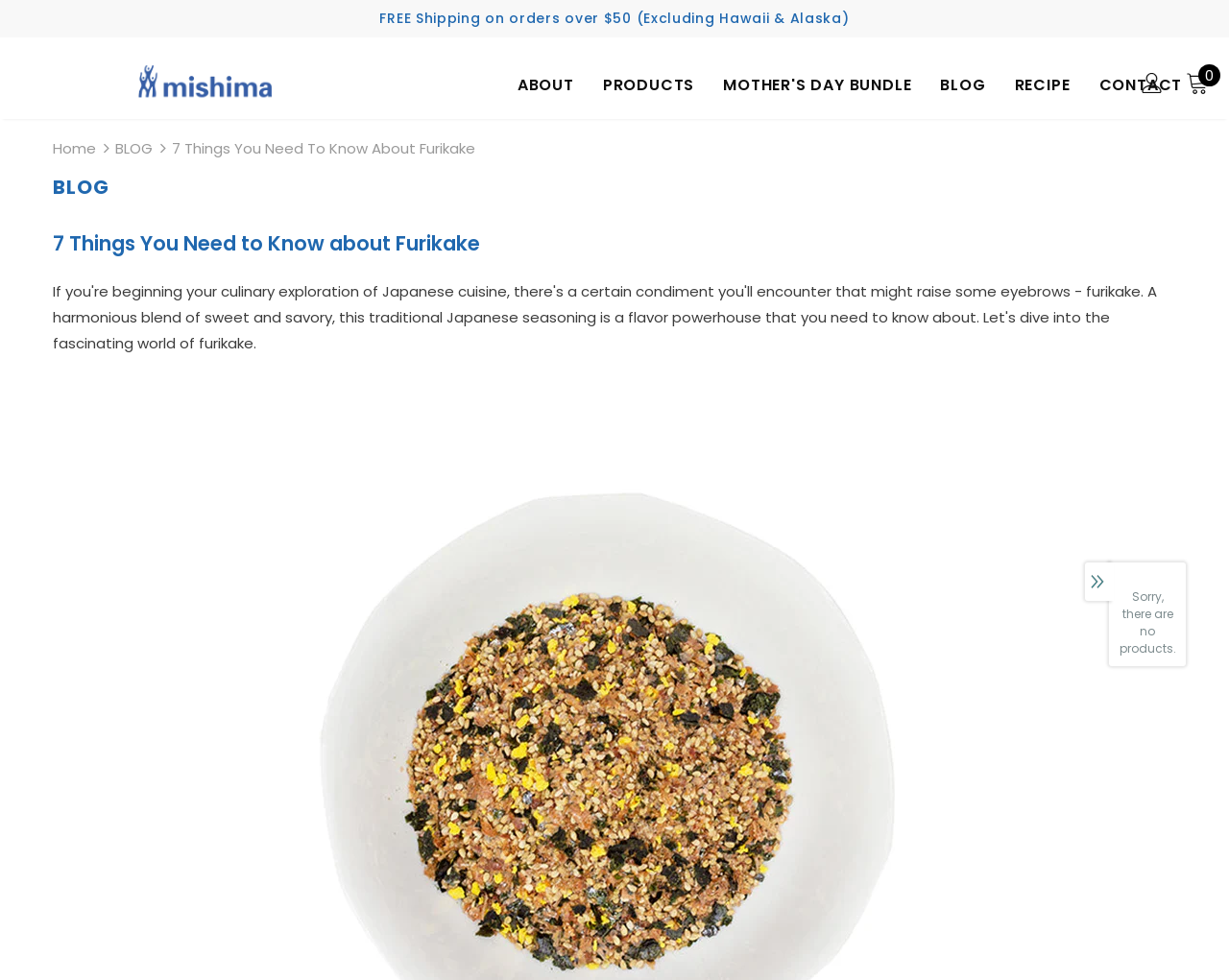What is the status of the product list?
Based on the image, provide a one-word or brief-phrase response.

No products